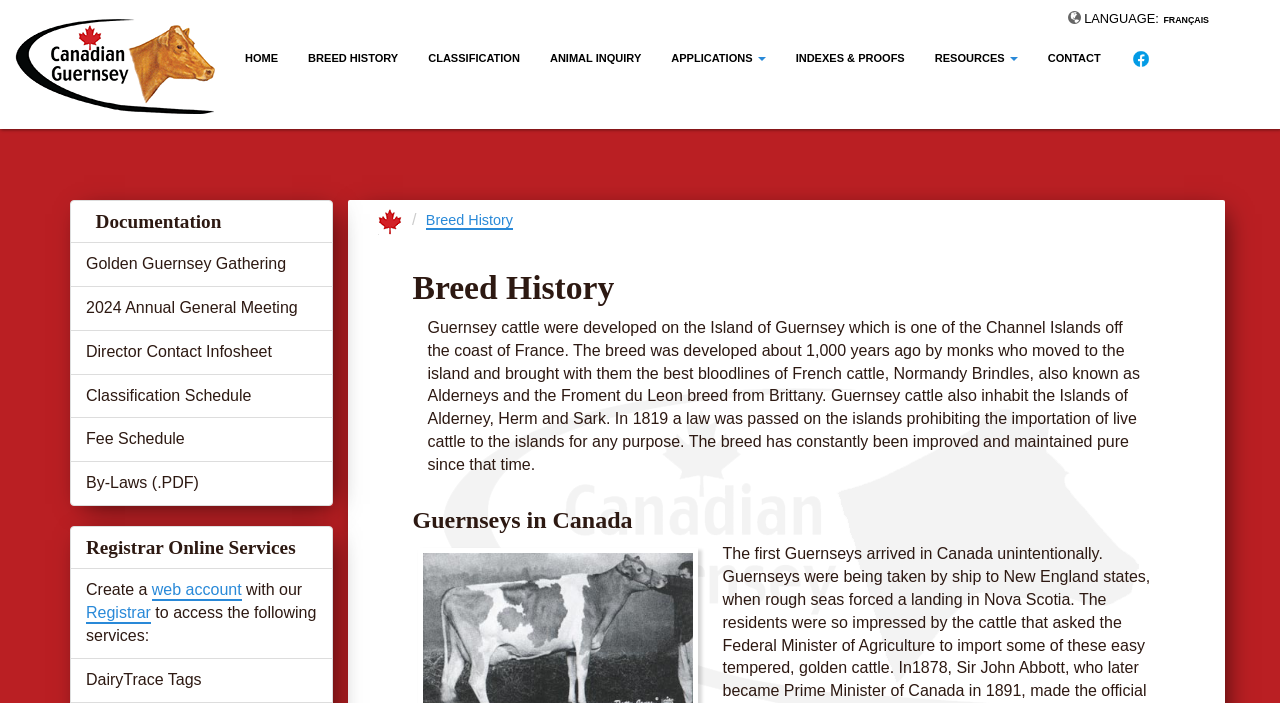Please predict the bounding box coordinates of the element's region where a click is necessary to complete the following instruction: "Go to BREED HISTORY page". The coordinates should be represented by four float numbers between 0 and 1, i.e., [left, top, right, bottom].

[0.229, 0.047, 0.323, 0.097]